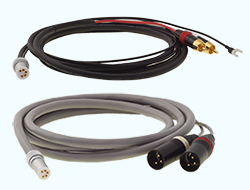Please examine the image and provide a detailed answer to the question: What is the benefit of the balanced phono cable configuration?

The lower cable displays a balanced phono cable configuration, which often employs XLR connectors, offering enhanced audio fidelity and noise reduction, making it suitable for professional audio equipment.